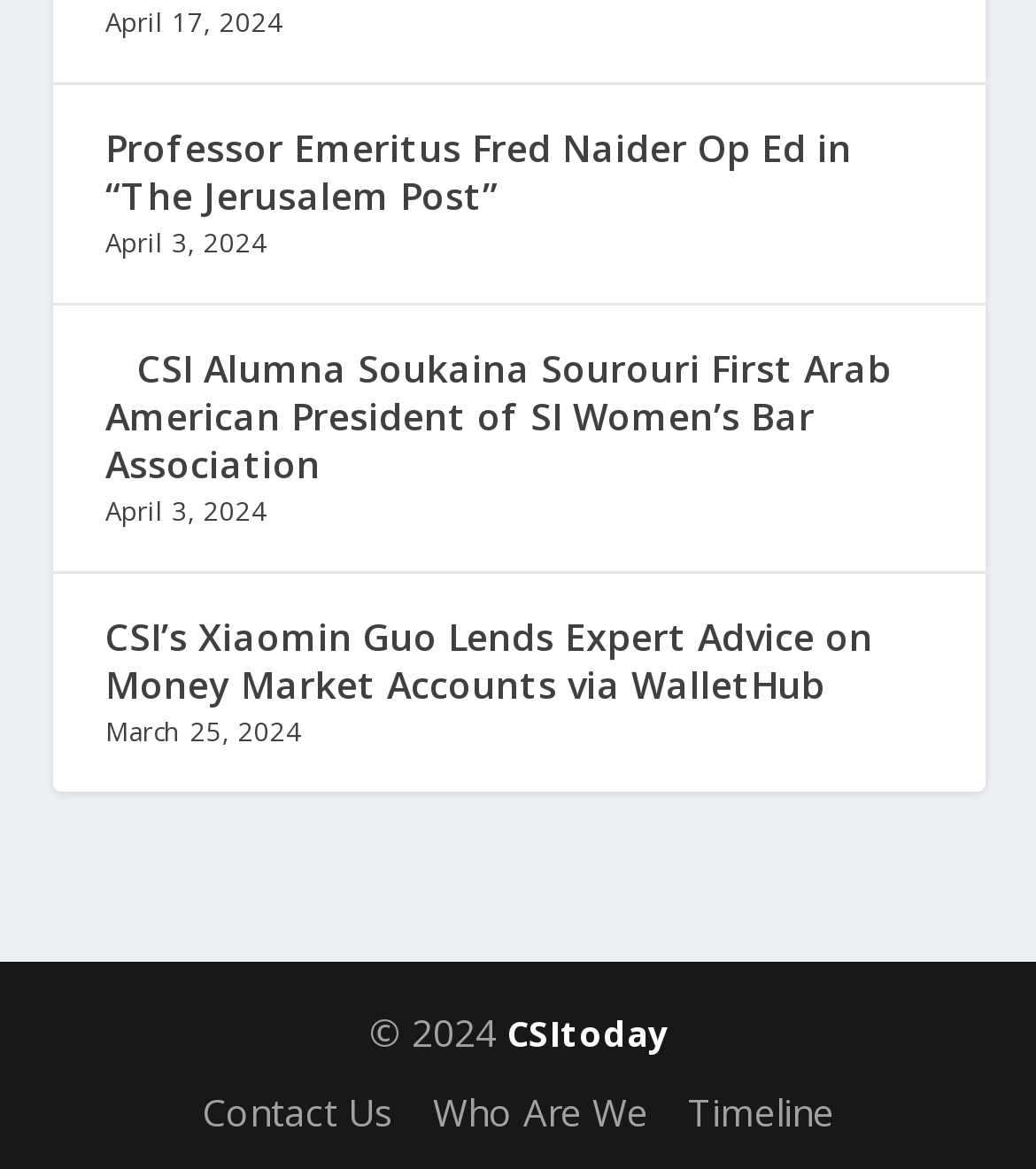What is the copyright year of the webpage?
Please provide a comprehensive answer based on the contents of the image.

I looked at the bottom of the webpage and found a StaticText element with the text '© 2024', which suggests that the copyright year of the webpage is 2024.